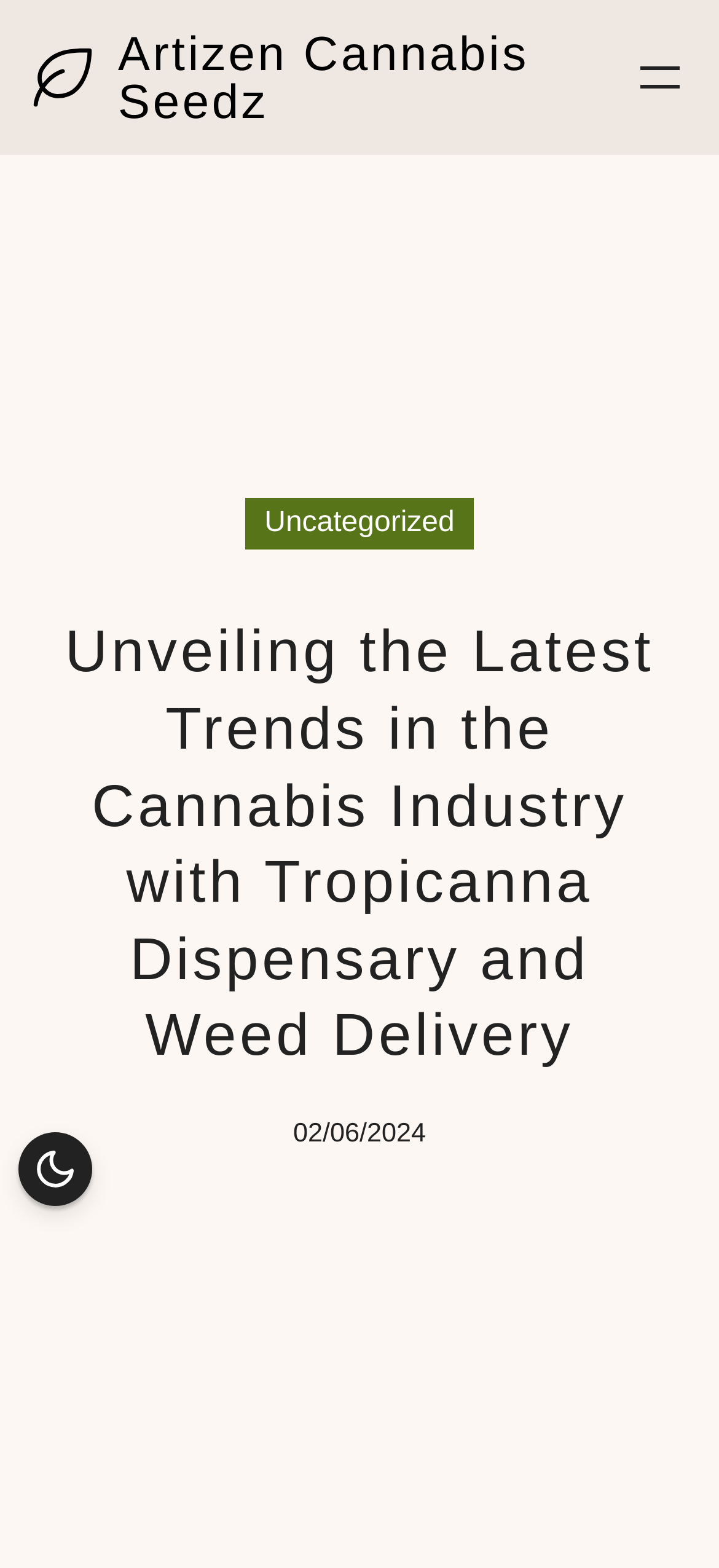Extract the primary header of the webpage and generate its text.

Unveiling the Latest Trends in the Cannabis Industry with Tropicanna Dispensary and Weed Delivery